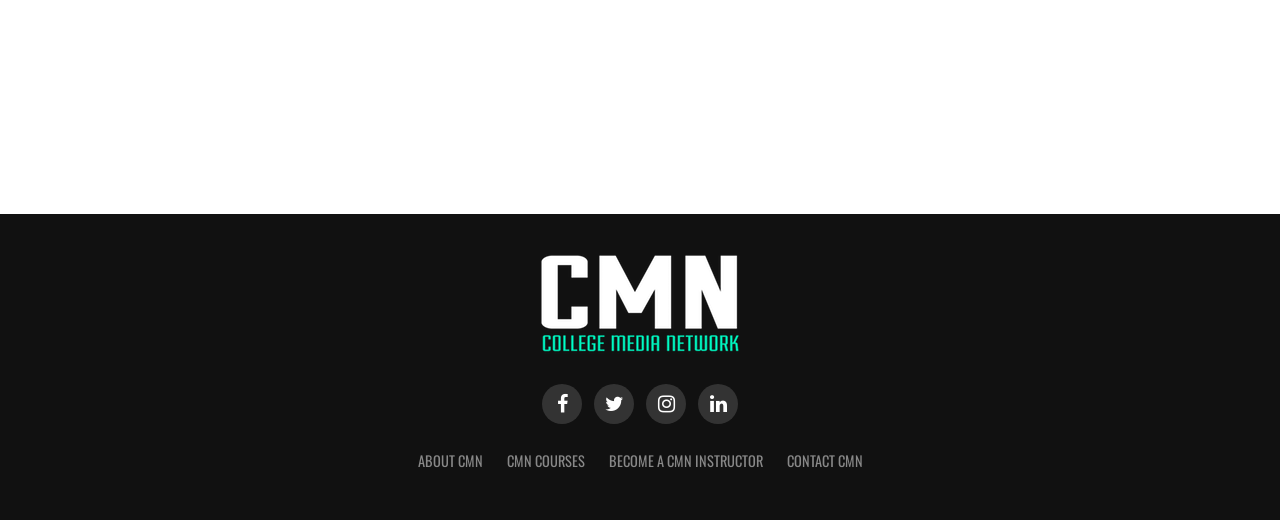Where is the College Media Network logo located?
Please give a detailed and elaborate answer to the question.

The College Media Network logo is located at the top-left of the webpage, as indicated by the bounding box coordinates [0.422, 0.488, 0.578, 0.681] of the image element with the text 'College Media Network'.